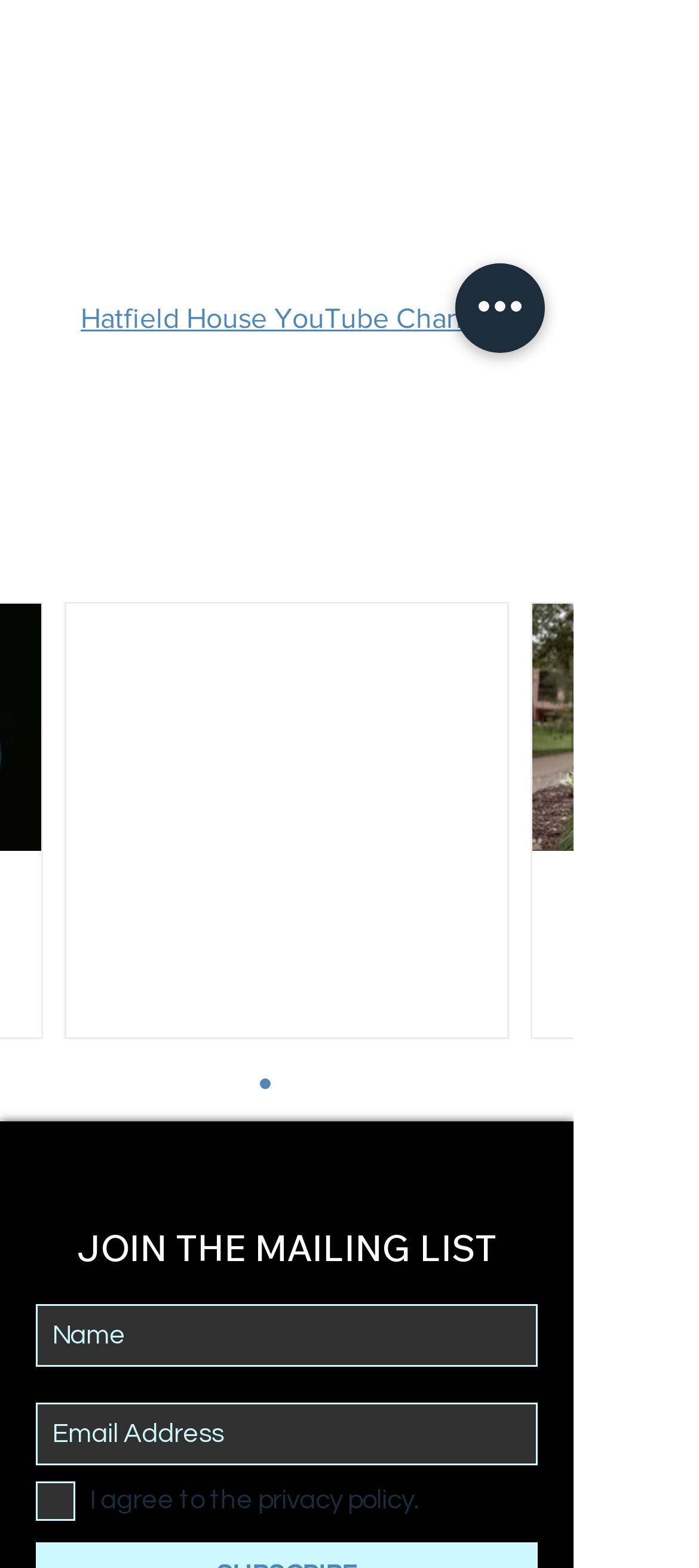Determine the bounding box for the described HTML element: "aria-label="Quick actions"". Ensure the coordinates are four float numbers between 0 and 1 in the format [left, top, right, bottom].

[0.651, 0.168, 0.779, 0.225]